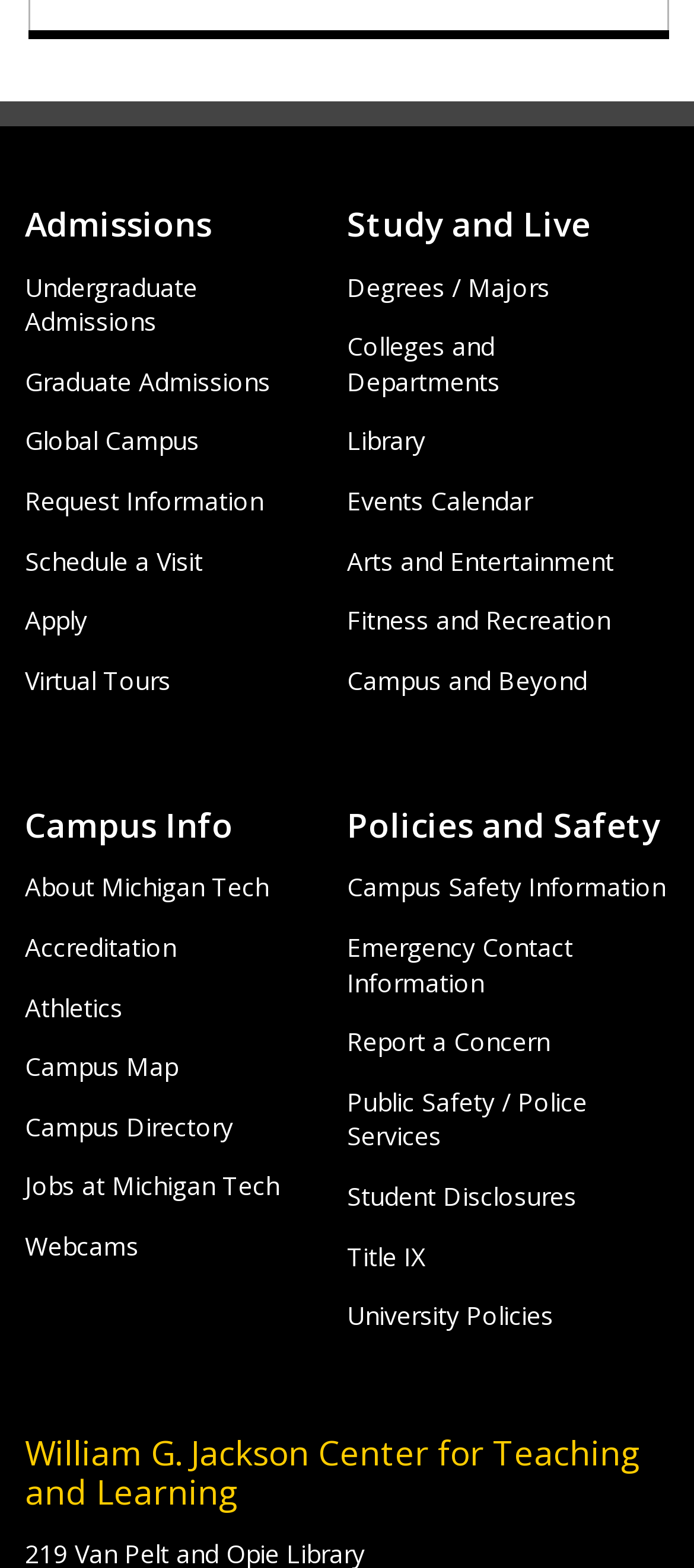Give a one-word or short phrase answer to this question: 
What is the name of the center at the bottom of the webpage?

William G. Jackson Center for Teaching and Learning